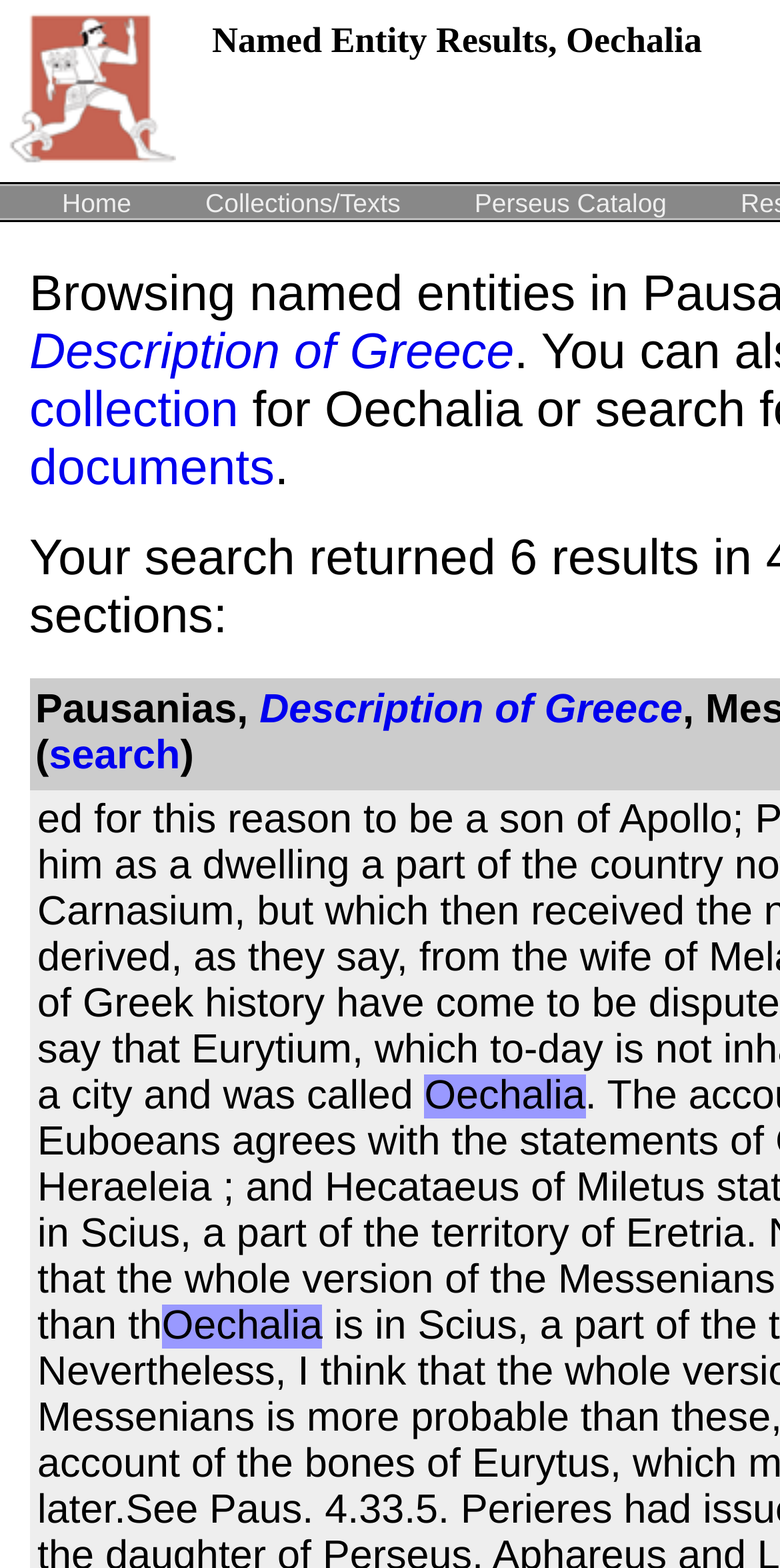Based on the element description: "Home", identify the UI element and provide its bounding box coordinates. Use four float numbers between 0 and 1, [left, top, right, bottom].

[0.064, 0.119, 0.184, 0.139]